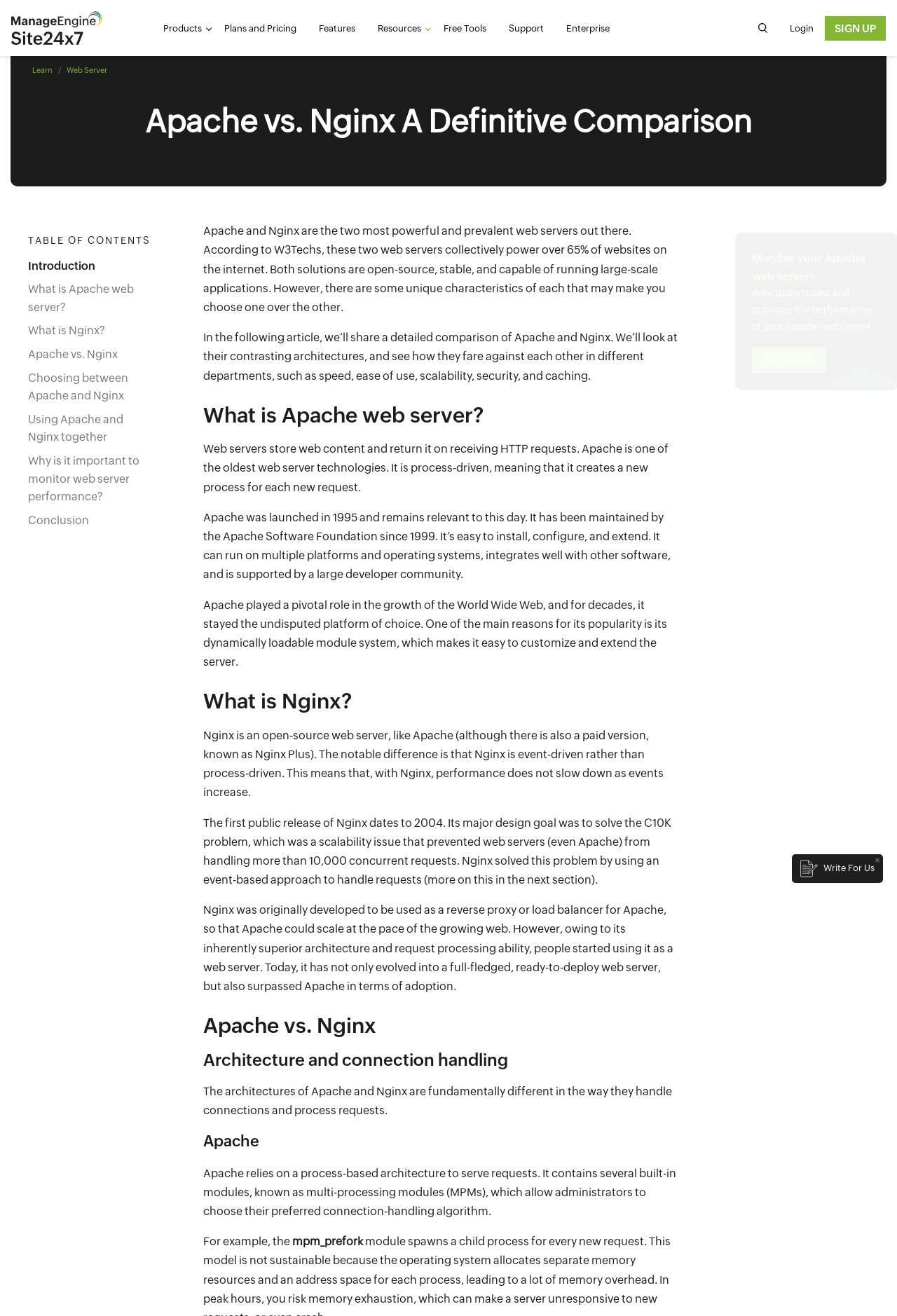Given the element description Using Apache and Nginx together, specify the bounding box coordinates of the corresponding UI element in the format (top-left x, top-left y, bottom-right x, bottom-right y). All values must be between 0 and 1.

[0.031, 0.312, 0.173, 0.339]